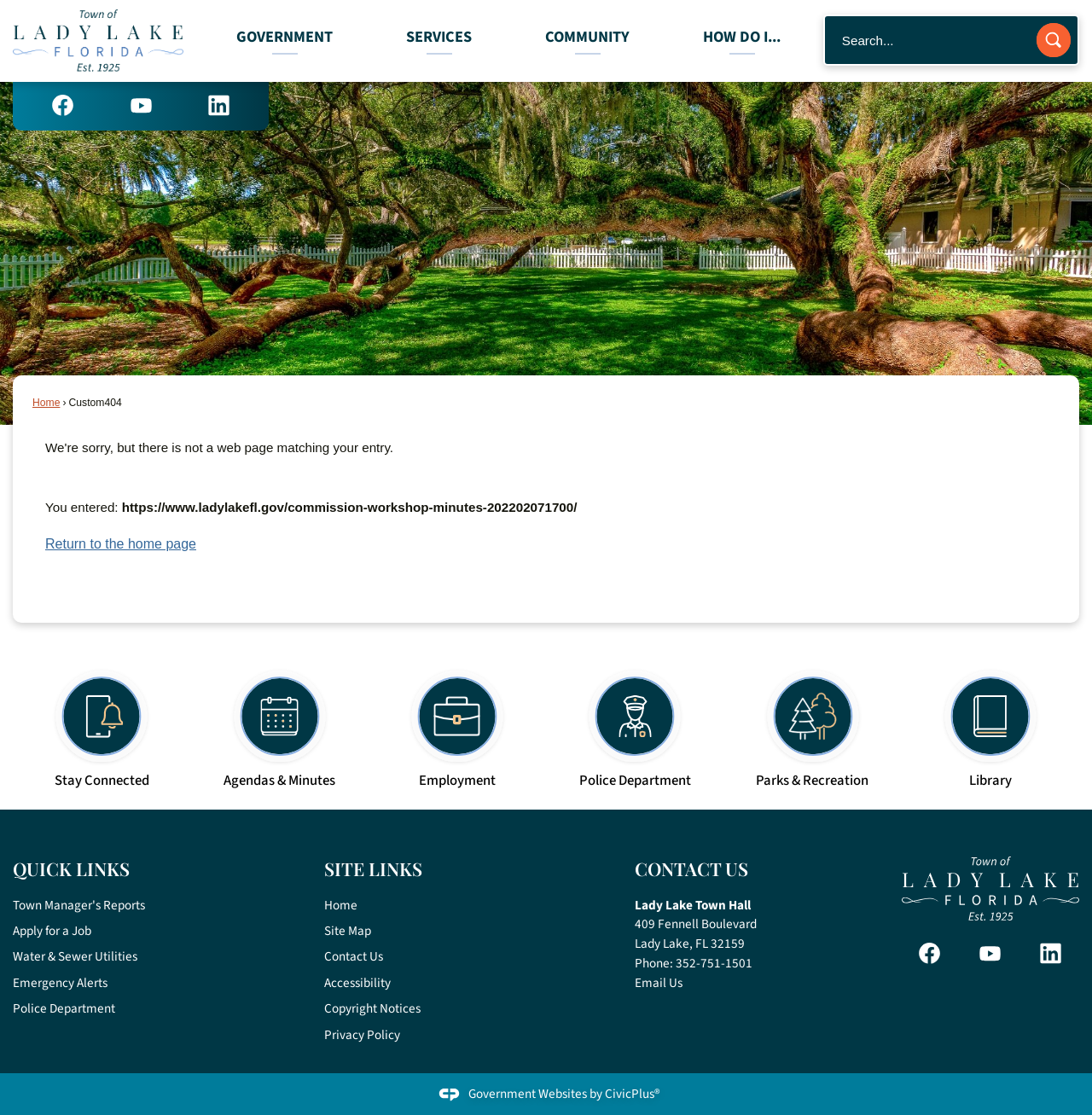What is the error message displayed on the webpage?
Carefully examine the image and provide a detailed answer to the question.

The error message is displayed in a table with the text 'Item no longer available' and provides additional information about the error, including the URL that was entered and a link to return to the home page.